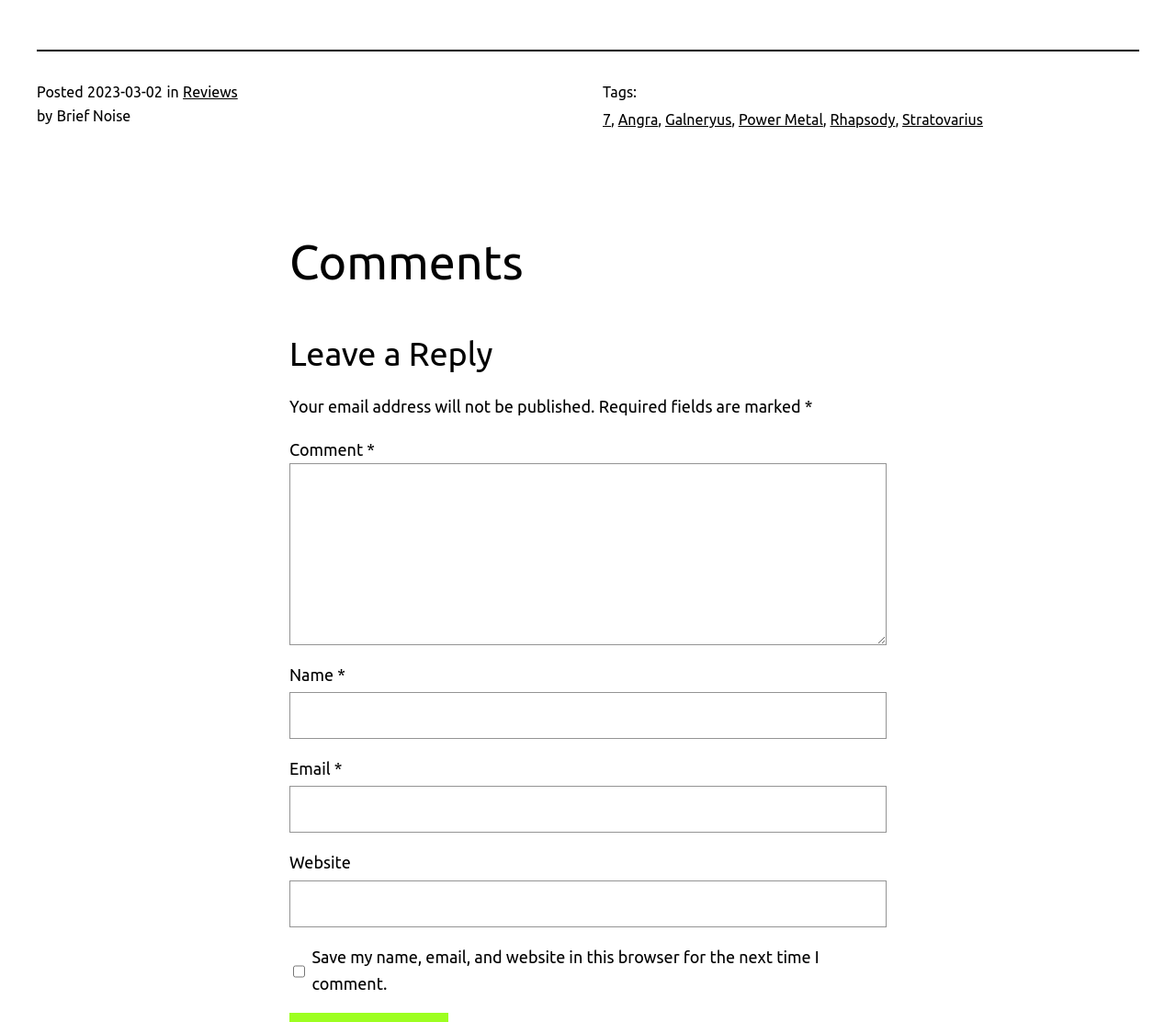What is the purpose of the checkbox at the bottom?
Analyze the screenshot and provide a detailed answer to the question.

The checkbox at the bottom has a label 'Save my name, email, and website in this browser for the next time I comment.' This indicates that the purpose of the checkbox is to save the user's data for future comments.